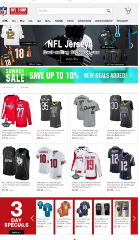What type of products are being sold?
Please provide a single word or phrase answer based on the image.

NFL jerseys